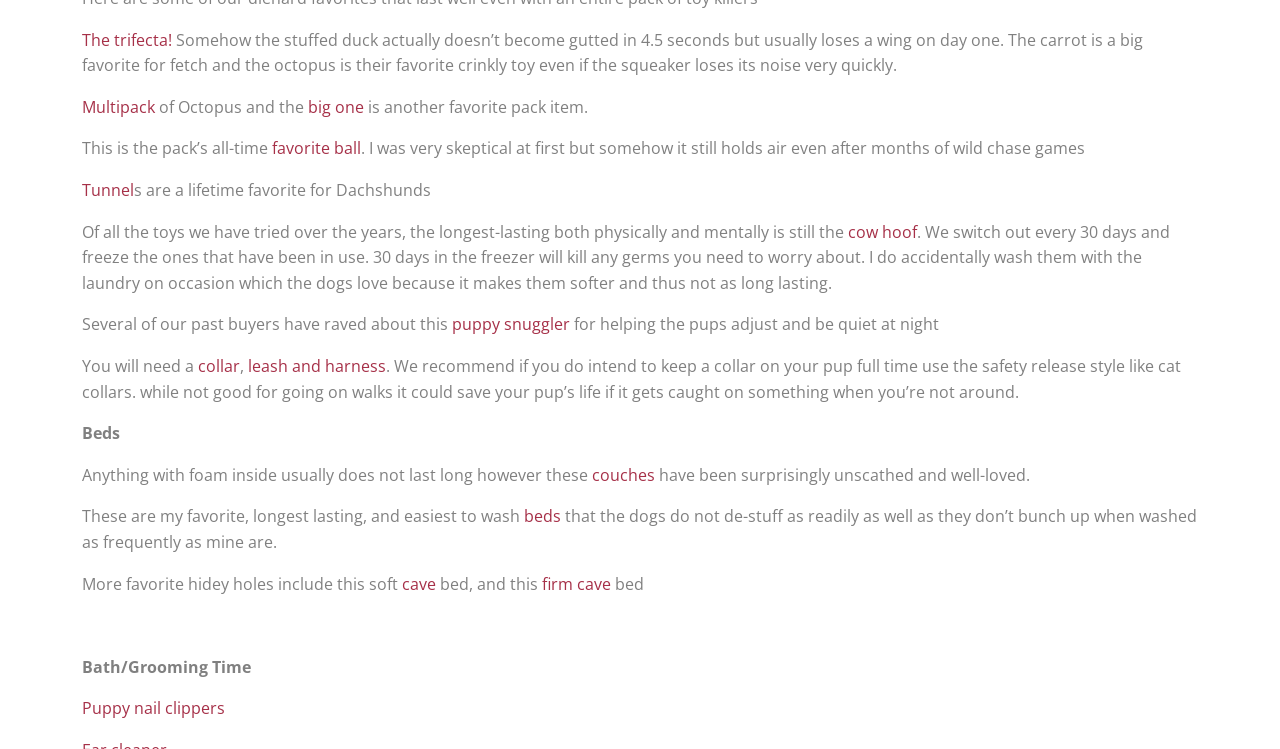What type of collar is recommended?
Please provide a comprehensive answer based on the details in the screenshot.

The text suggests that 'if you do intend to keep a collar on your pup full time use the safety release style like cat collars.' This indicates that a safety release style collar is recommended.